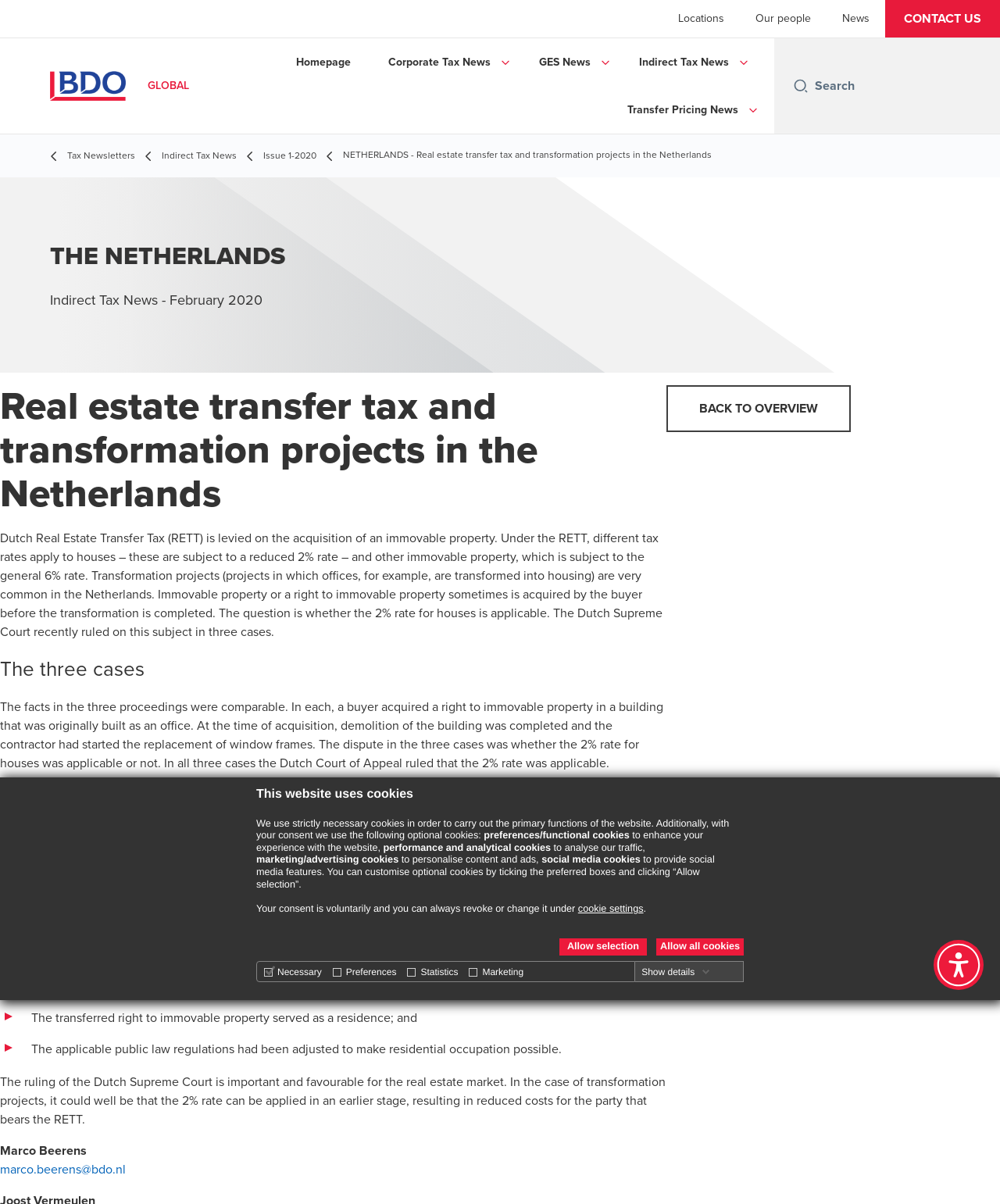Using the details from the image, please elaborate on the following question: What is the general tax rate for immovable property?

According to the webpage, the general tax rate for immovable property is 6%, while houses are subject to a reduced 2% rate.